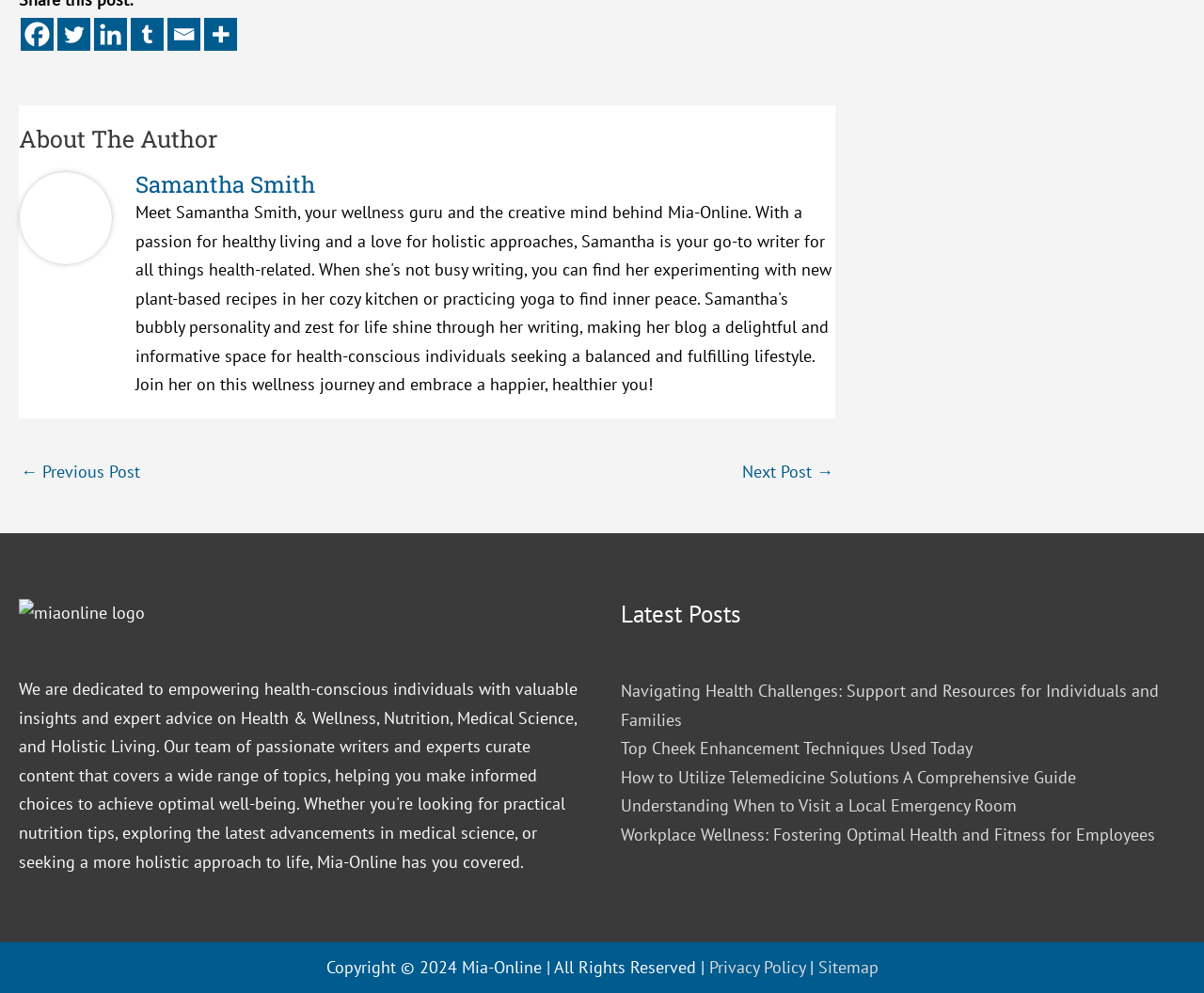What social media platforms are available?
Using the image, provide a concise answer in one word or a short phrase.

Facebook, Twitter, Linkedin, Tumblr